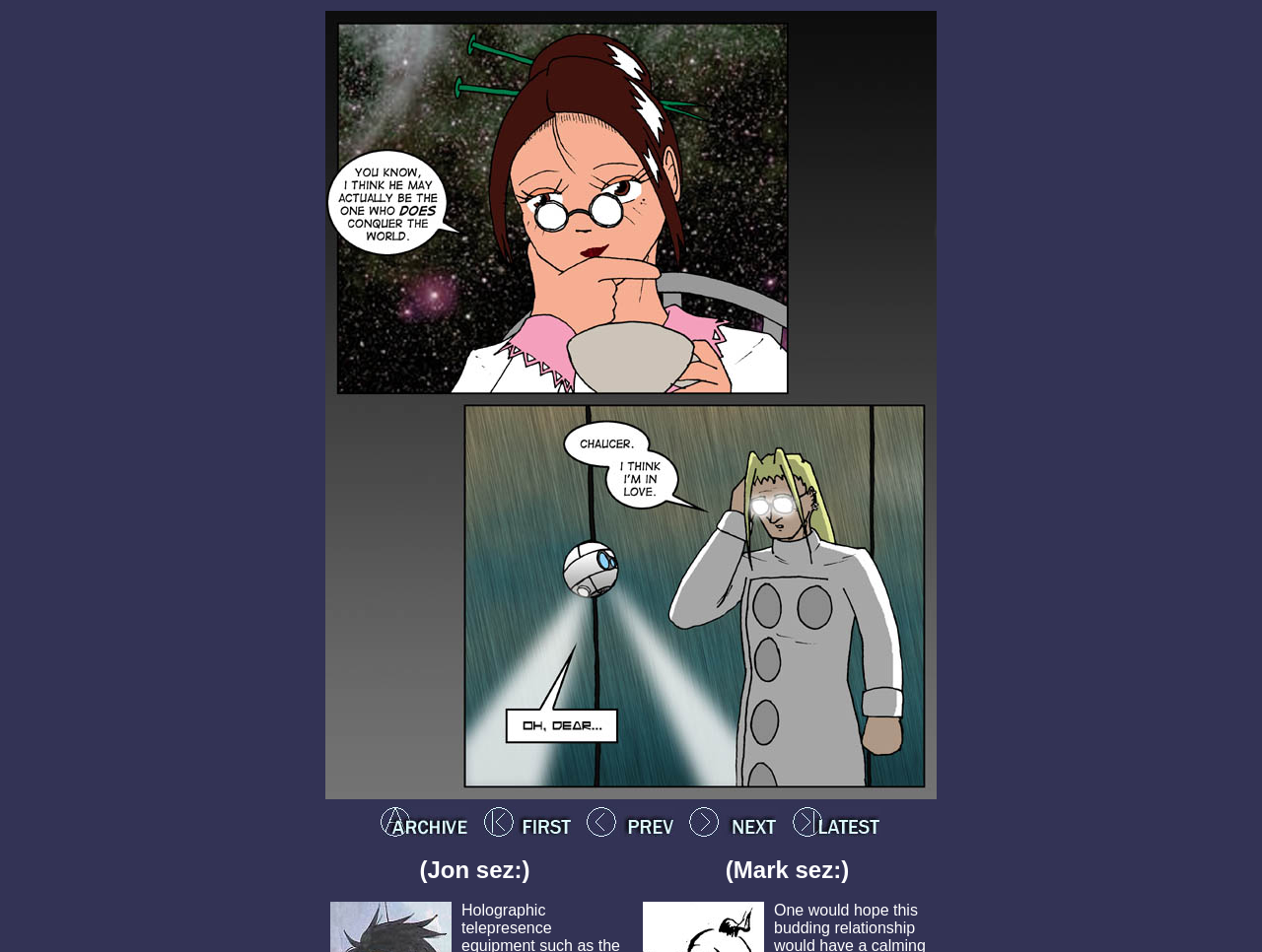What is the purpose of the 'Latest' link?
Answer the question using a single word or phrase, according to the image.

To view the latest page